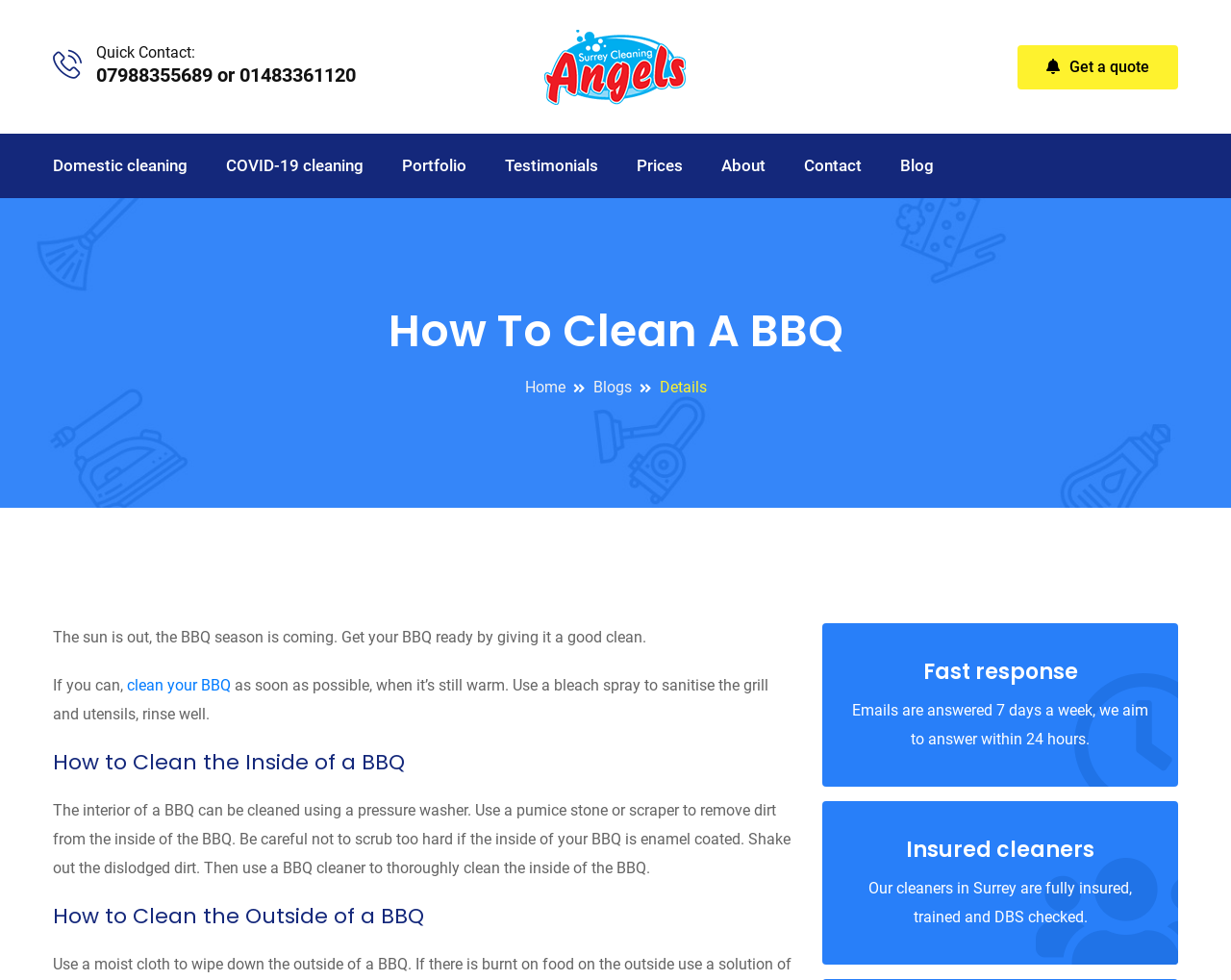Generate a comprehensive description of the contents of the webpage.

This webpage is about cleaning a BBQ, specifically providing guidance on how to clean the inside and outside of a BBQ. At the top left corner, there is a "Quick Contact" section with two phone numbers. Below this section, there is a logo of "Surrey Cleaning Angels" on the top center of the page. To the right of the logo, there is a "Get a quote" button.

On the top navigation bar, there are several links to different sections of the website, including "Domestic cleaning", "COVID-19 cleaning", "Portfolio", "Testimonials", "Prices", "About", "Contact", and "Blog". 

The main content of the page starts with a heading "How To Clean A BBQ" followed by a brief introduction to the importance of cleaning a BBQ. The introduction is followed by a series of steps on how to clean a BBQ, including cleaning the grill and utensils, and cleaning the inside and outside of the BBQ.

On the right side of the page, there are additional links to "Home", "Blogs", and "Details". Below these links, there is a section highlighting the benefits of the cleaning service, including fast response to emails and insured cleaners.

Overall, the webpage is focused on providing guidance on cleaning a BBQ and promoting the cleaning services offered by Surrey Cleaning Angels.